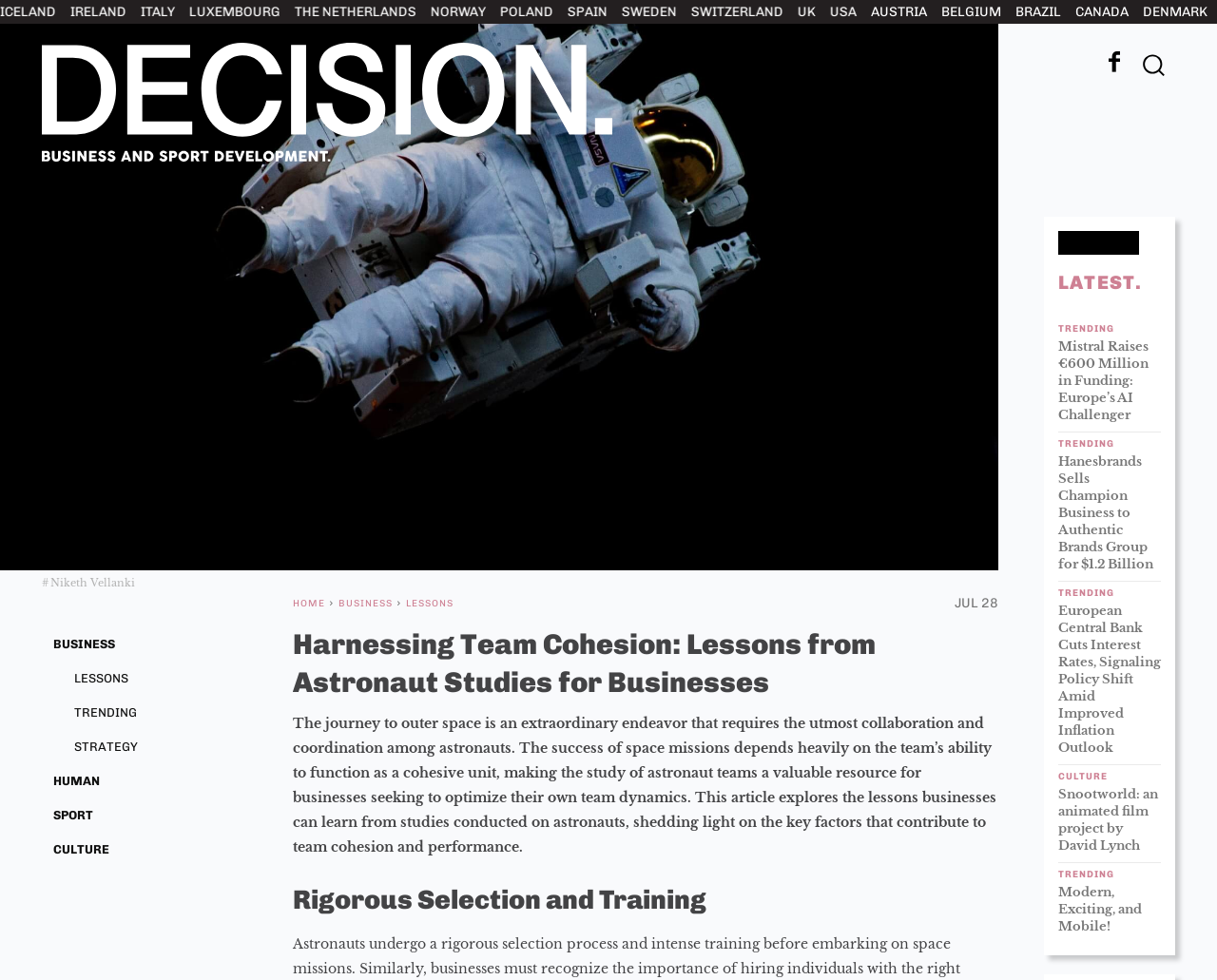Find the bounding box coordinates for the area you need to click to carry out the instruction: "View the latest news". The coordinates should be four float numbers between 0 and 1, indicated as [left, top, right, bottom].

[0.87, 0.236, 0.954, 0.301]